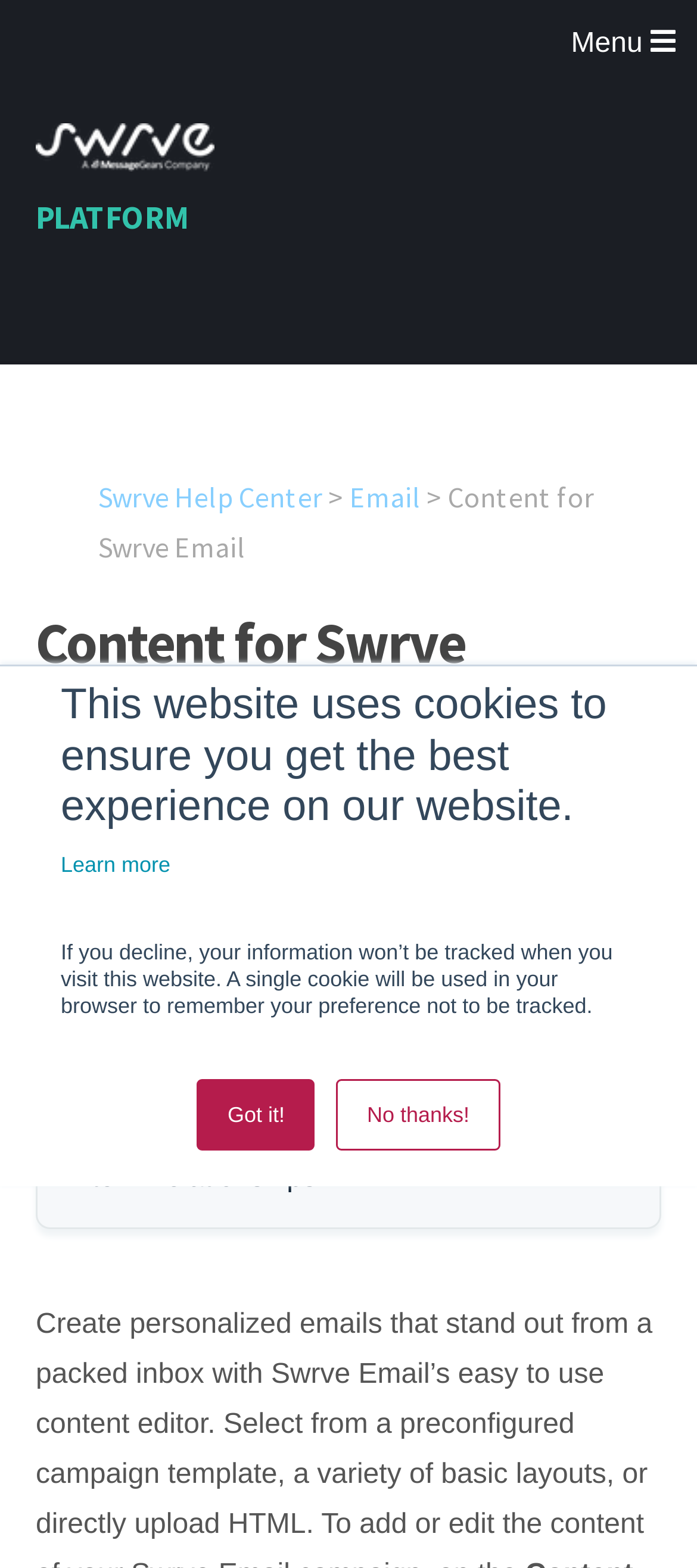Answer the question using only one word or a concise phrase: What is the name of the platform?

Swrve Help Center PLATFORM